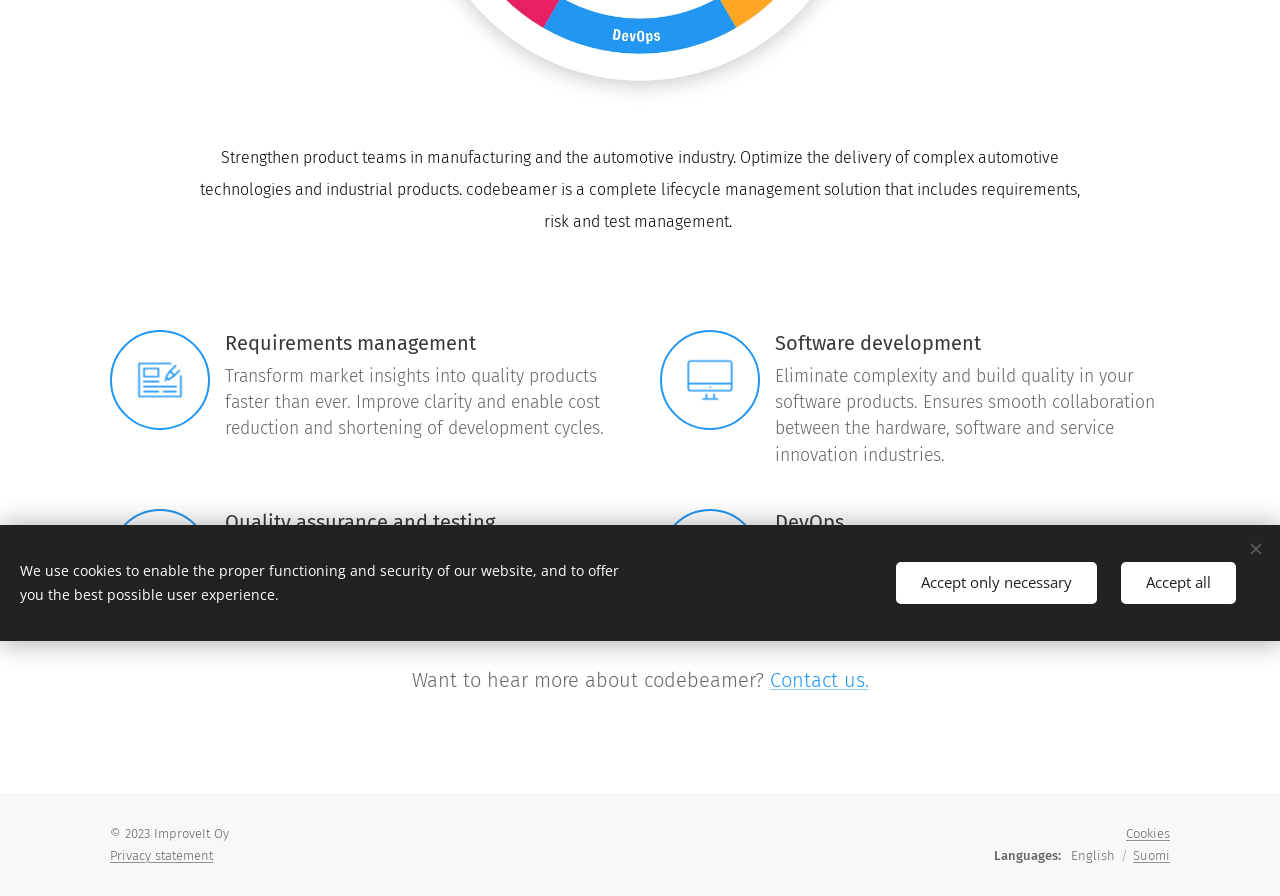Please provide the bounding box coordinates for the UI element as described: "Accept only necessary". The coordinates must be four floats between 0 and 1, represented as [left, top, right, bottom].

[0.7, 0.626, 0.857, 0.673]